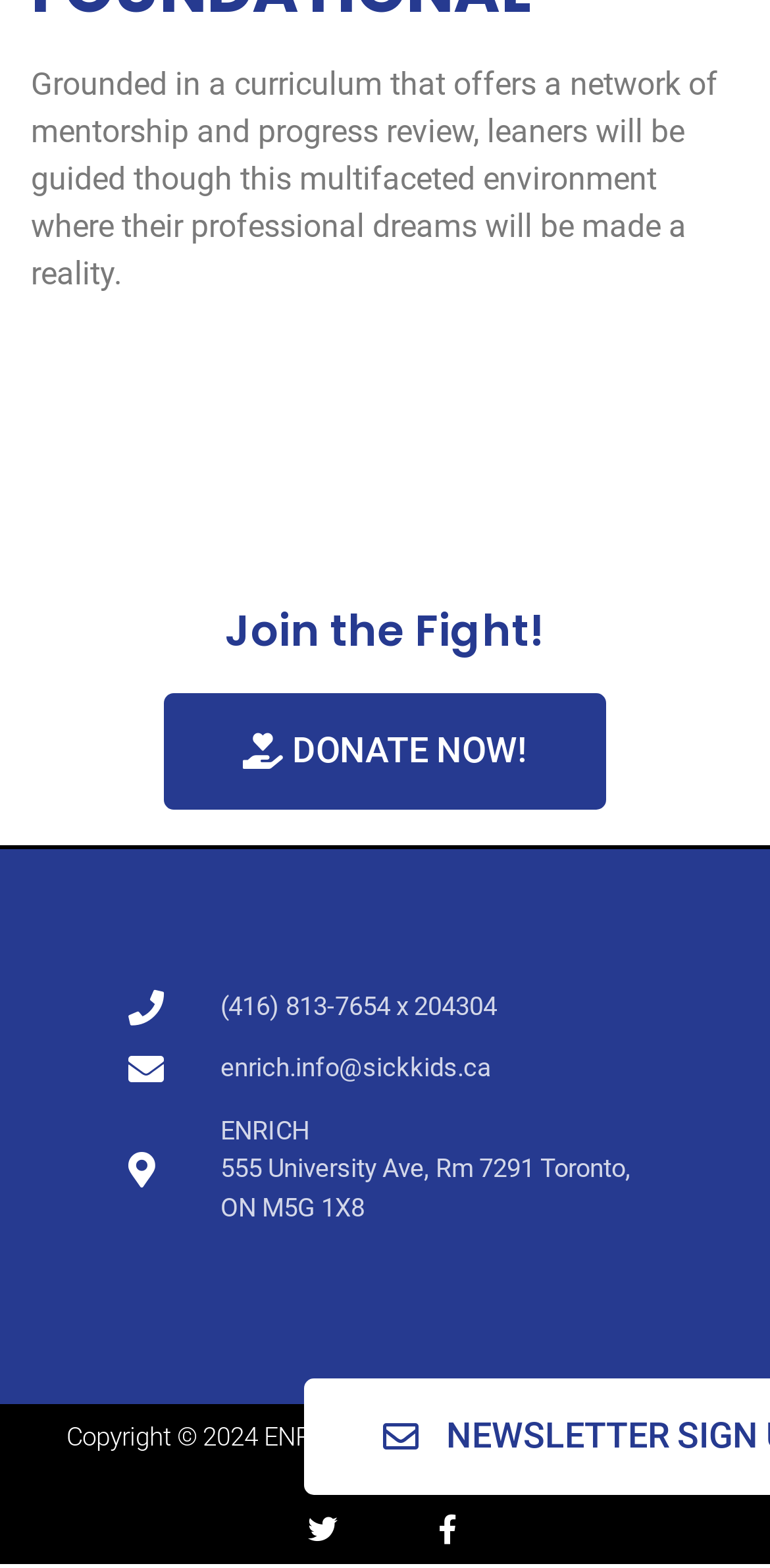Could you please study the image and provide a detailed answer to the question:
What is the location of ENRICH?

The webpage provides the address of ENRICH, which is 555 University Ave, Rm 7291 Toronto, ON M5G 1X8, as indicated by the StaticText element.